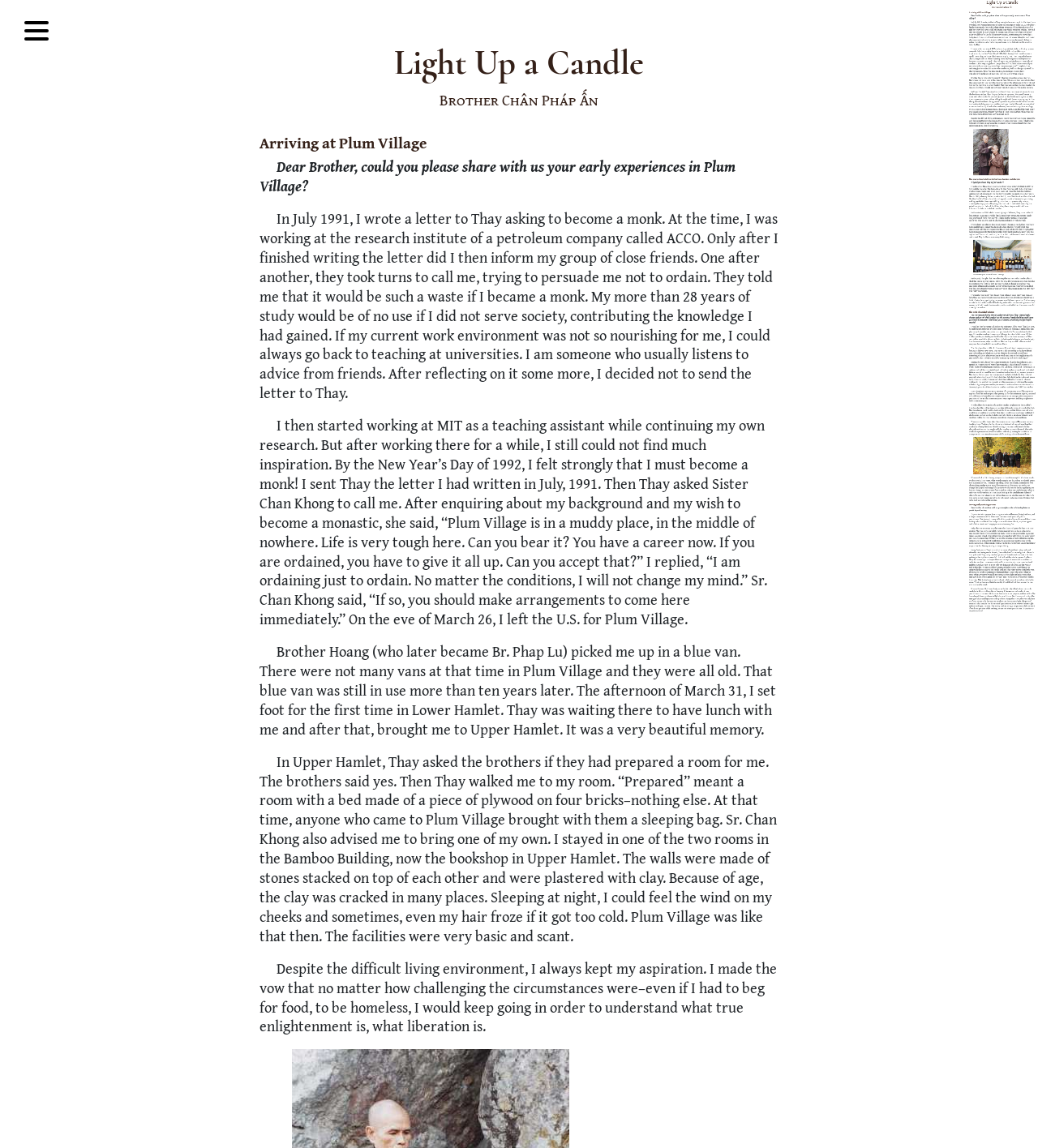Locate the heading on the webpage and return its text.

Light Up a Candle